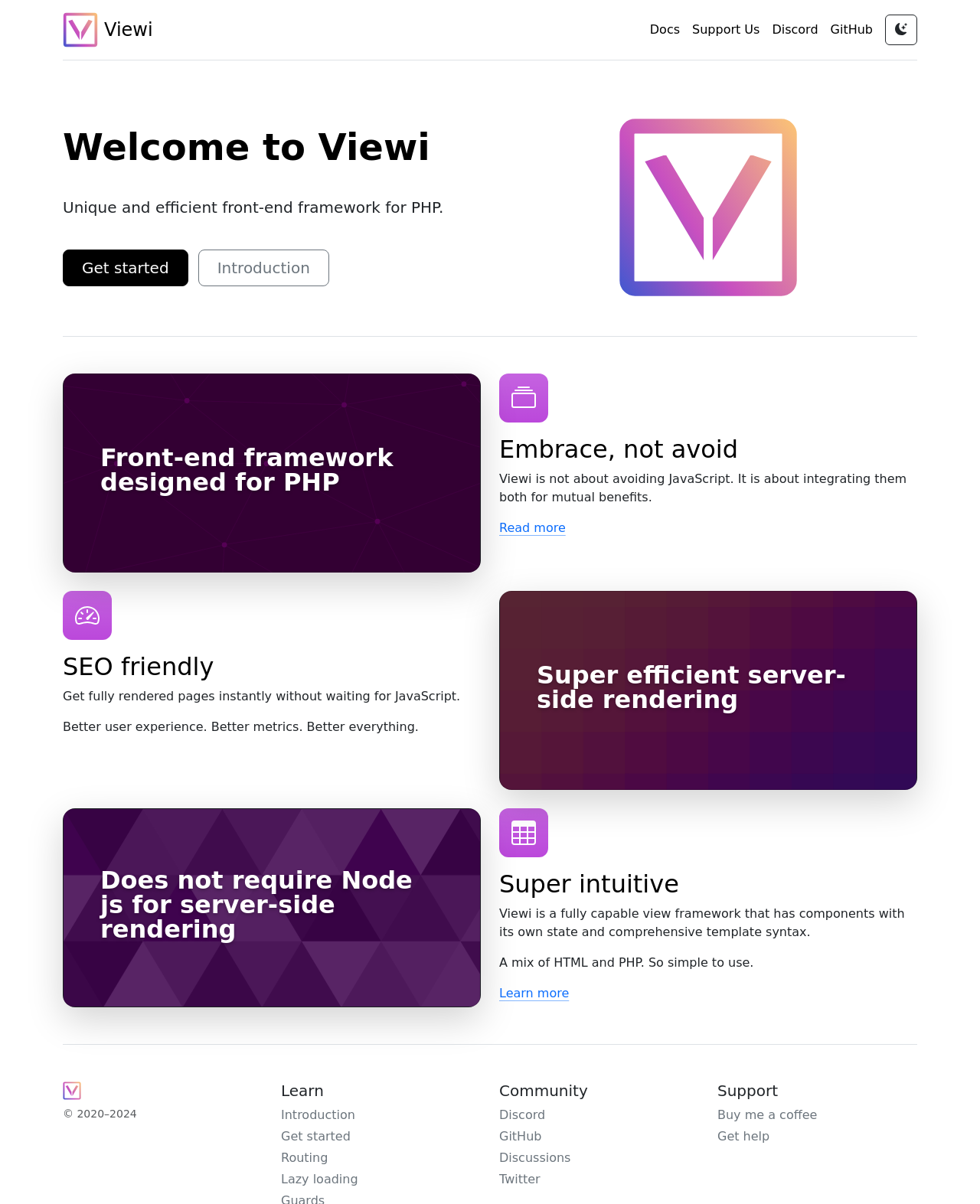Please identify the bounding box coordinates of the region to click in order to complete the task: "Read the introduction". The coordinates must be four float numbers between 0 and 1, specified as [left, top, right, bottom].

[0.202, 0.207, 0.336, 0.238]